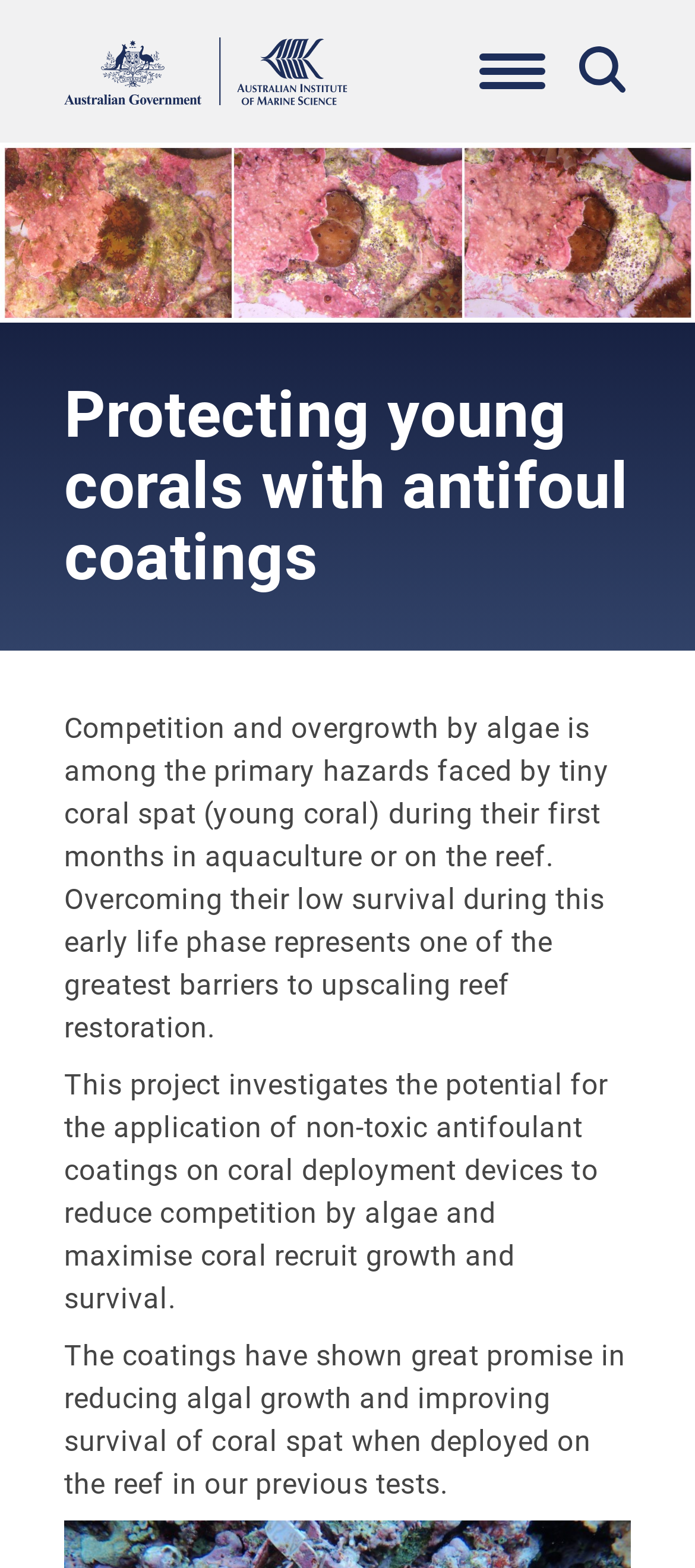Using the webpage screenshot and the element description alt="CCParent", determine the bounding box coordinates. Specify the coordinates in the format (top-left x, top-left y, bottom-right x, bottom-right y) with values ranging from 0 to 1.

None